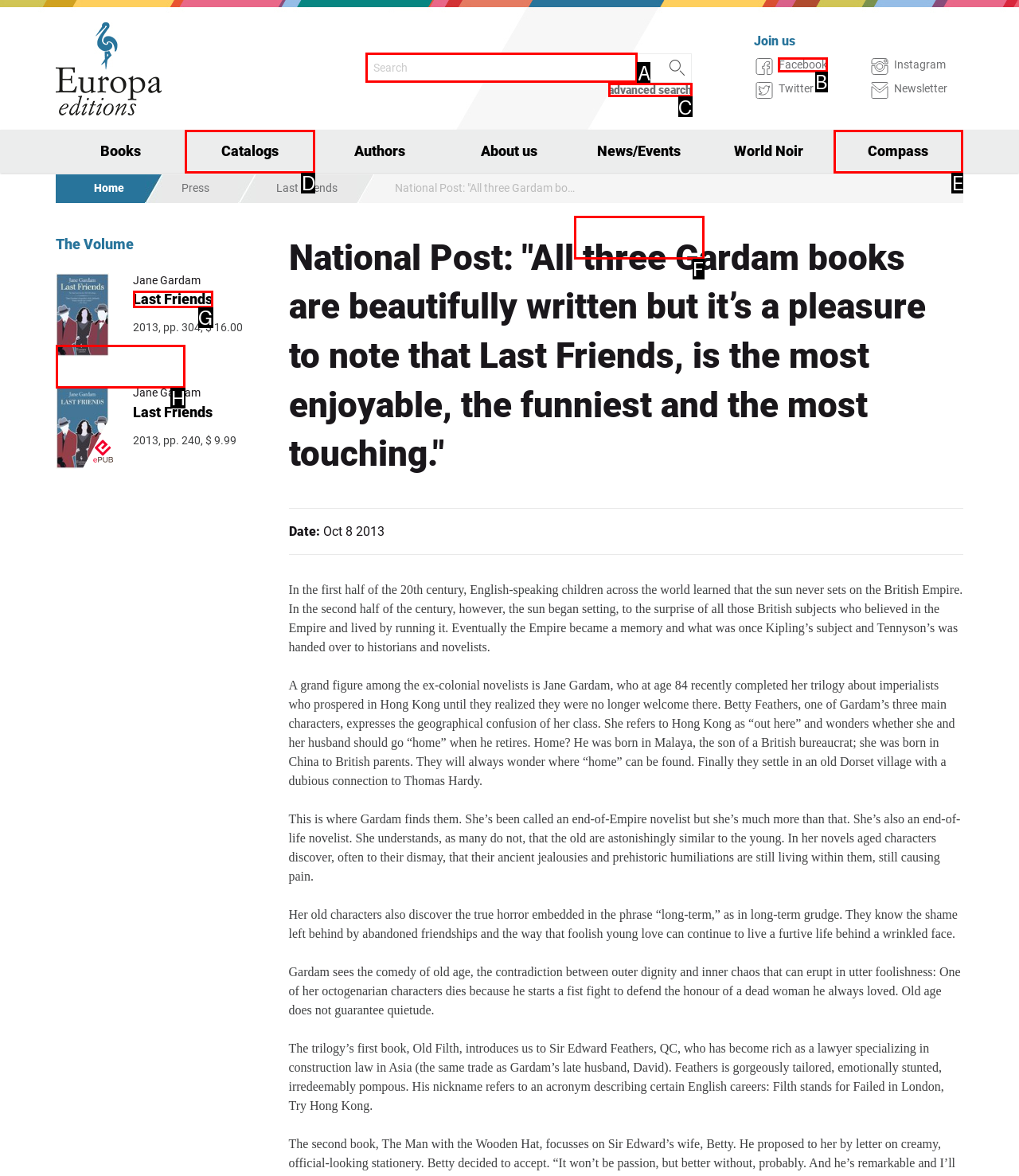Identify the correct choice to execute this task: Visit the Facebook page
Respond with the letter corresponding to the right option from the available choices.

B